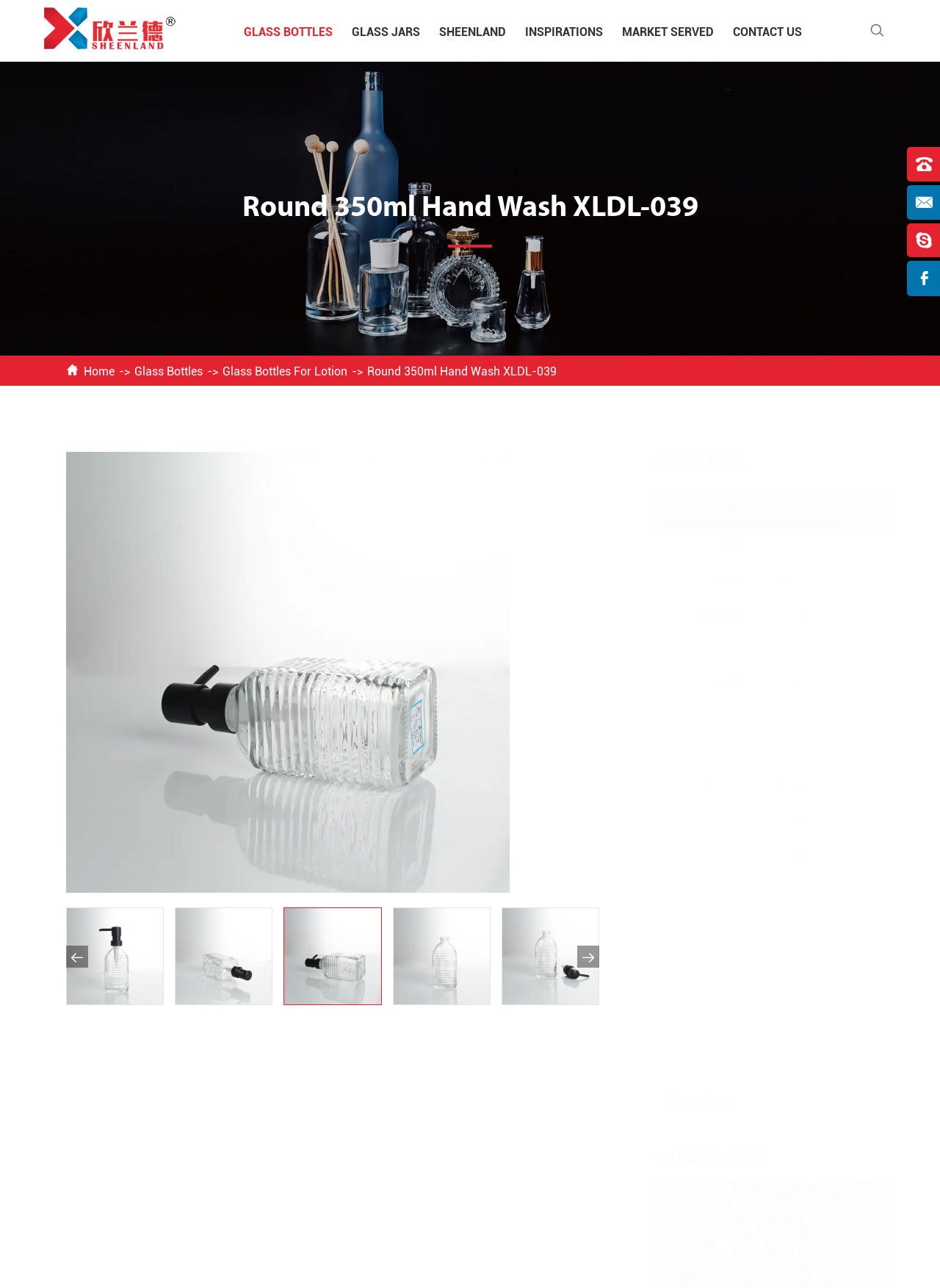Analyze the image and give a detailed response to the question:
What is the product shown on the webpage?

I found the product name by looking at the large image on the webpage, which has a heading with the text 'Round 350ml Hand Wash XLDL-039'.